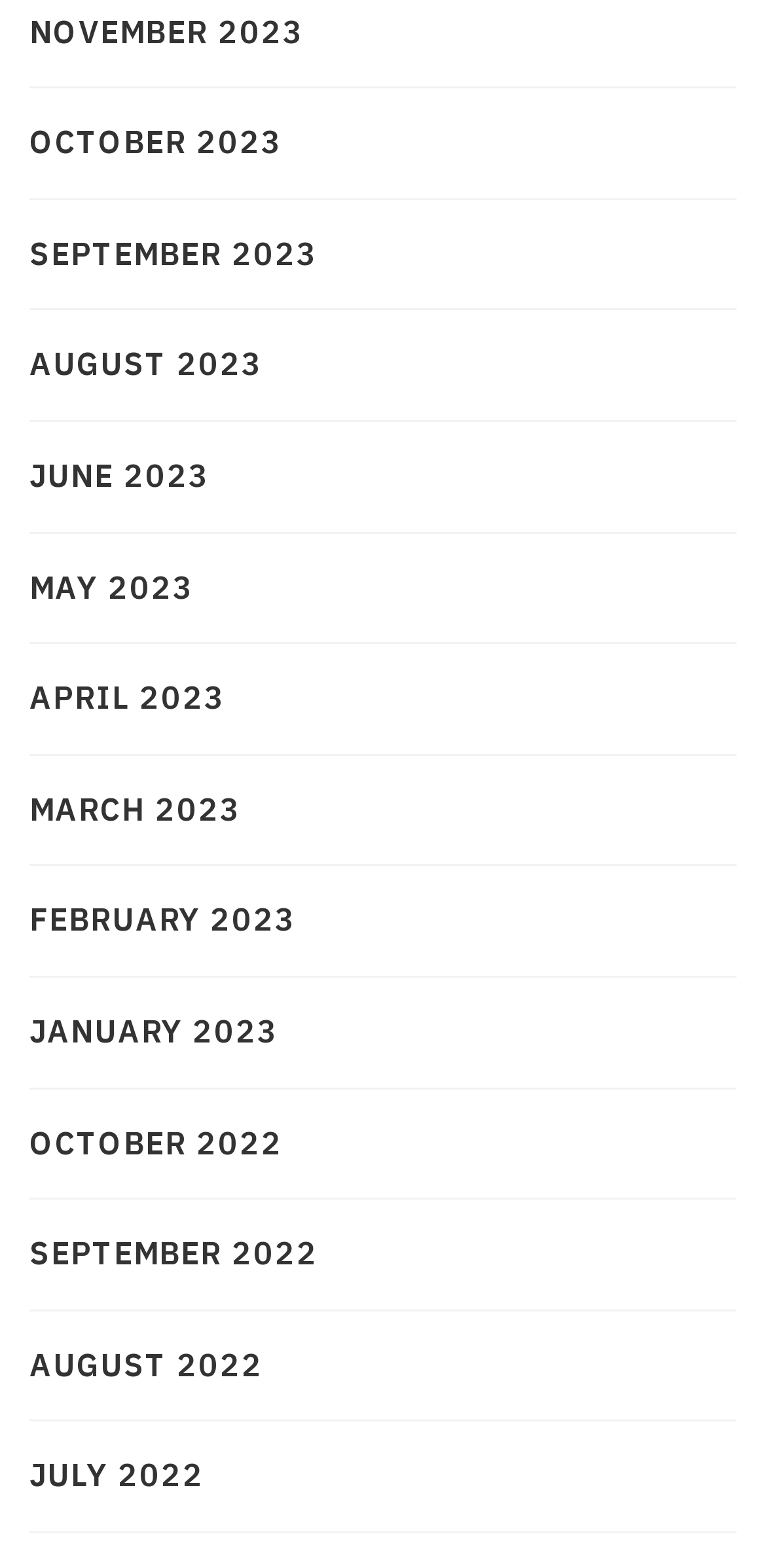Reply to the question with a brief word or phrase: How many months are listed on the webpage?

14 months